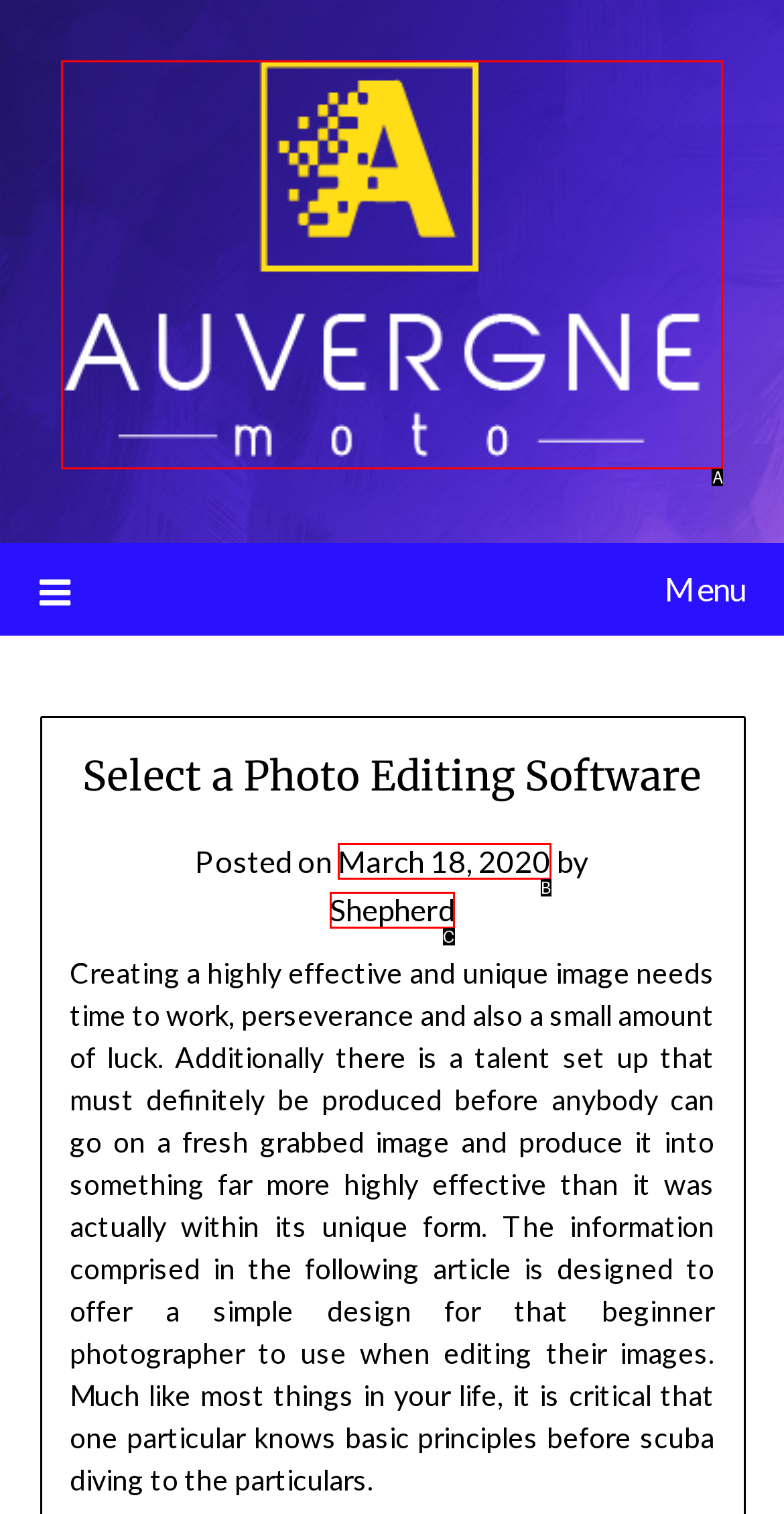From the provided choices, determine which option matches the description: alt="Liguemoto Auvergne". Respond with the letter of the correct choice directly.

A